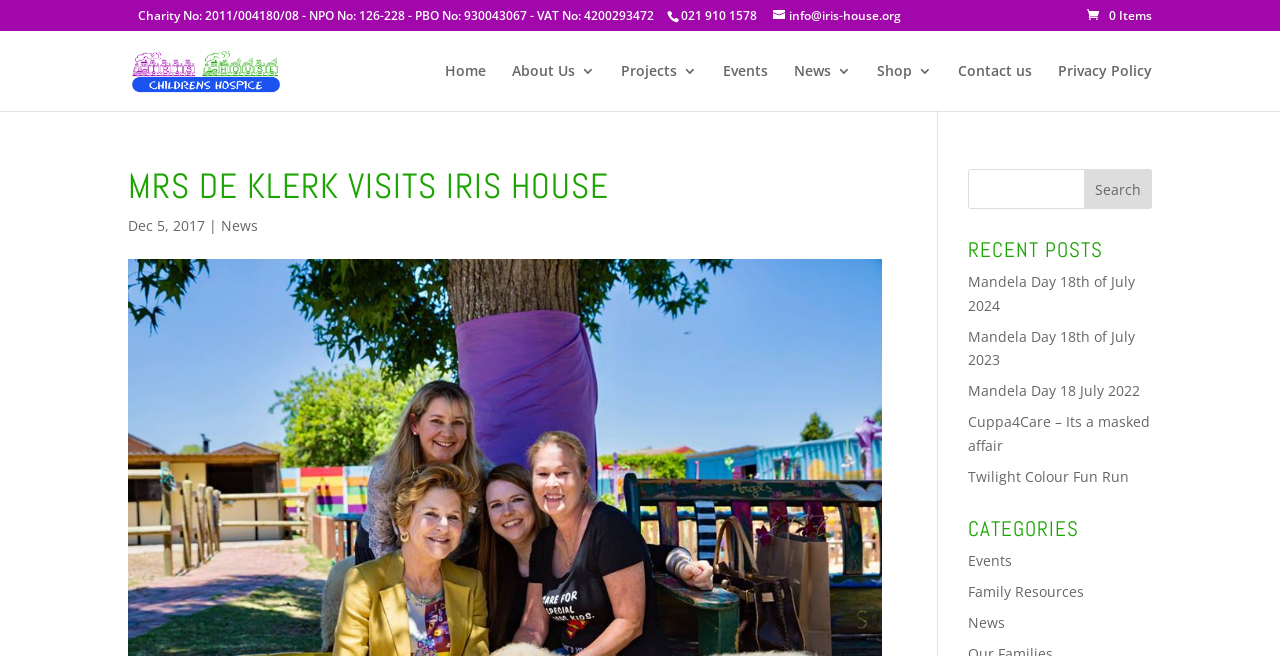What is the title of the recent post with the earliest date?
Please look at the screenshot and answer in one word or a short phrase.

MRS DE KLERK VISITS IRIS HOUSE